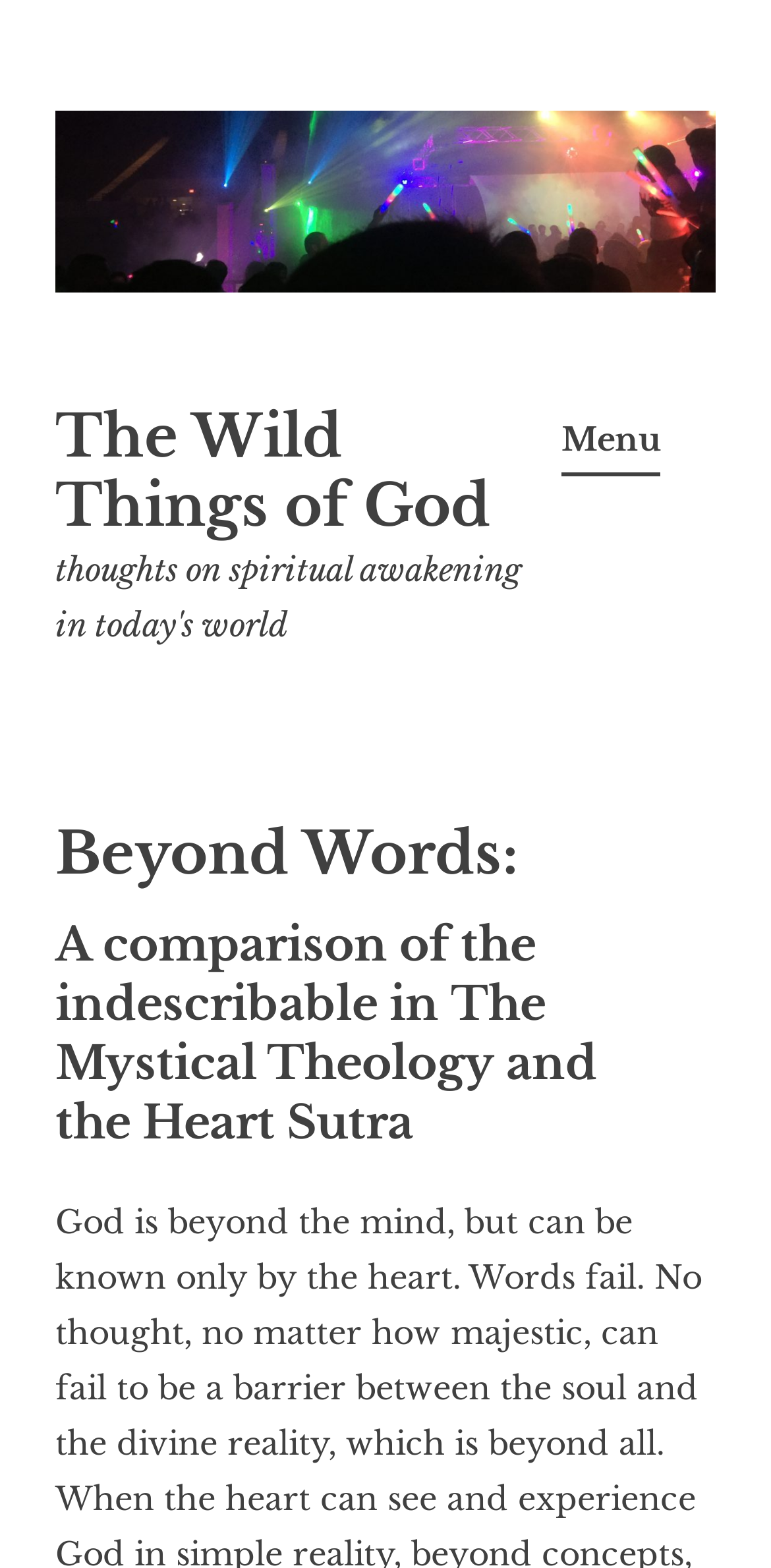Give a one-word or short phrase answer to the question: 
What is the text of the second link on the webpage?

The Wild Things of God